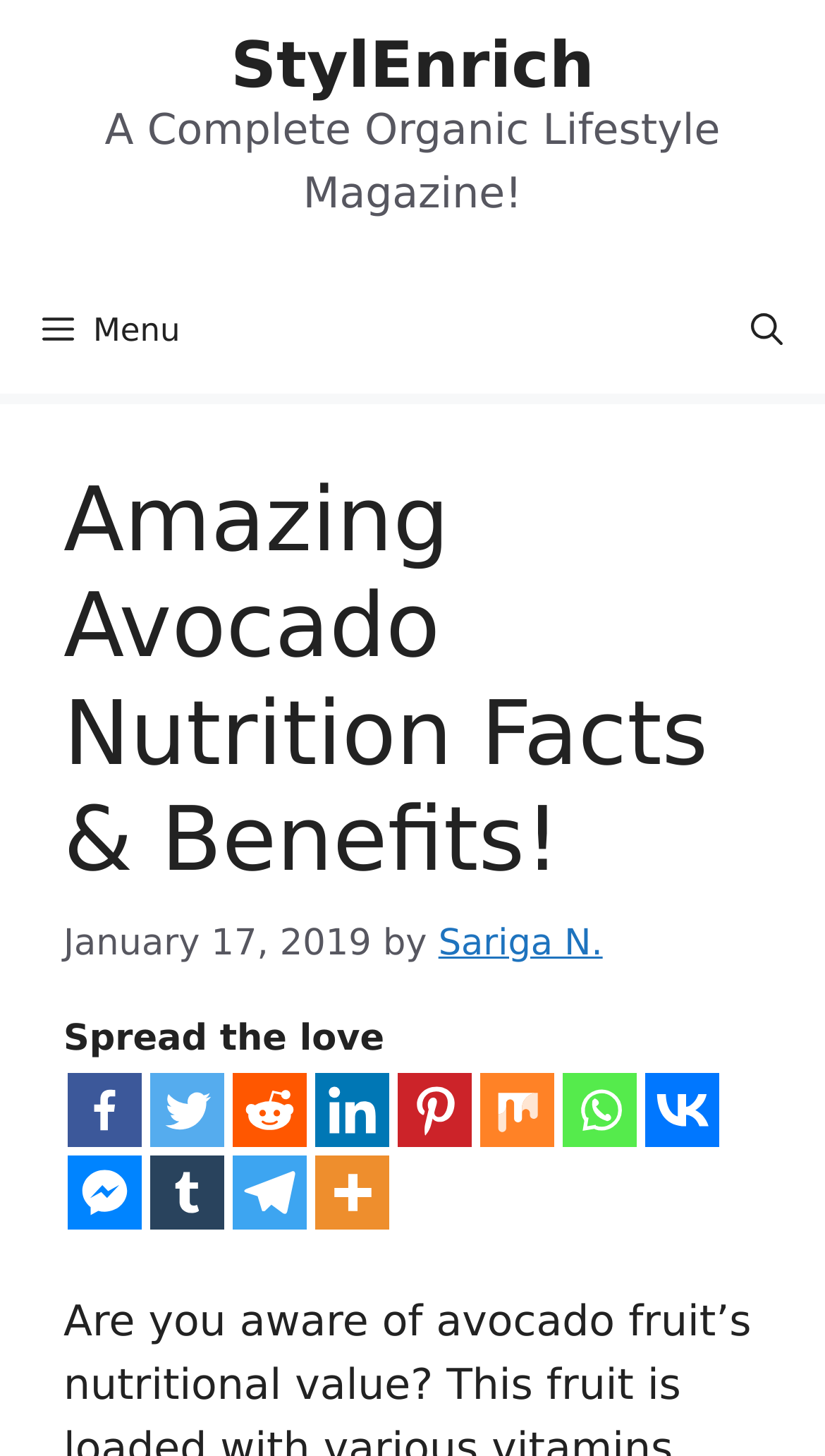What is the date of the article?
Provide an in-depth and detailed explanation in response to the question.

The date of the article can be found below the main heading, where it says 'January 17, 2019' next to the author's name 'Sariga N.'.